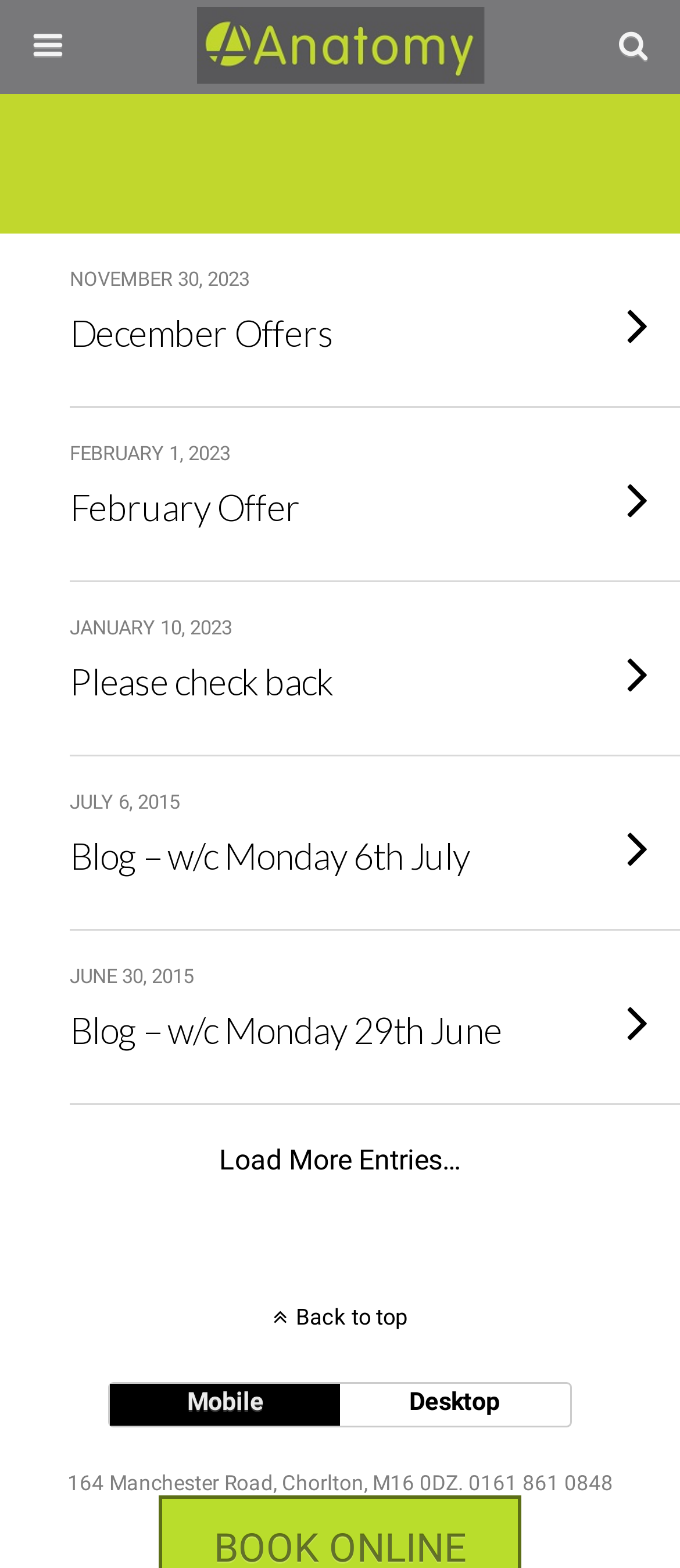Please identify the bounding box coordinates of the area that needs to be clicked to fulfill the following instruction: "Load more entries."

[0.0, 0.705, 1.0, 0.776]